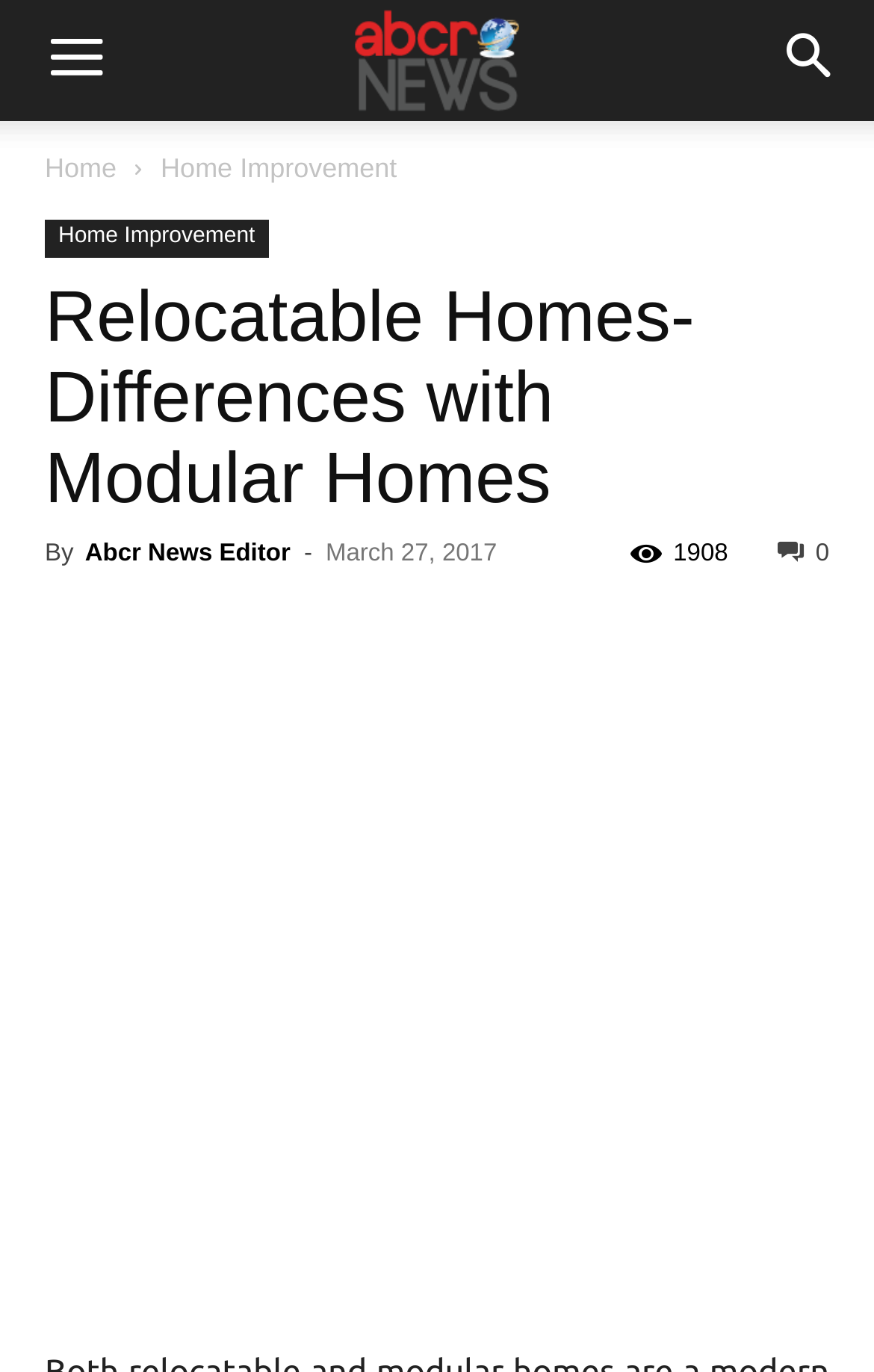Identify the bounding box for the UI element that is described as follows: "Abcr News Editor".

[0.097, 0.394, 0.332, 0.413]